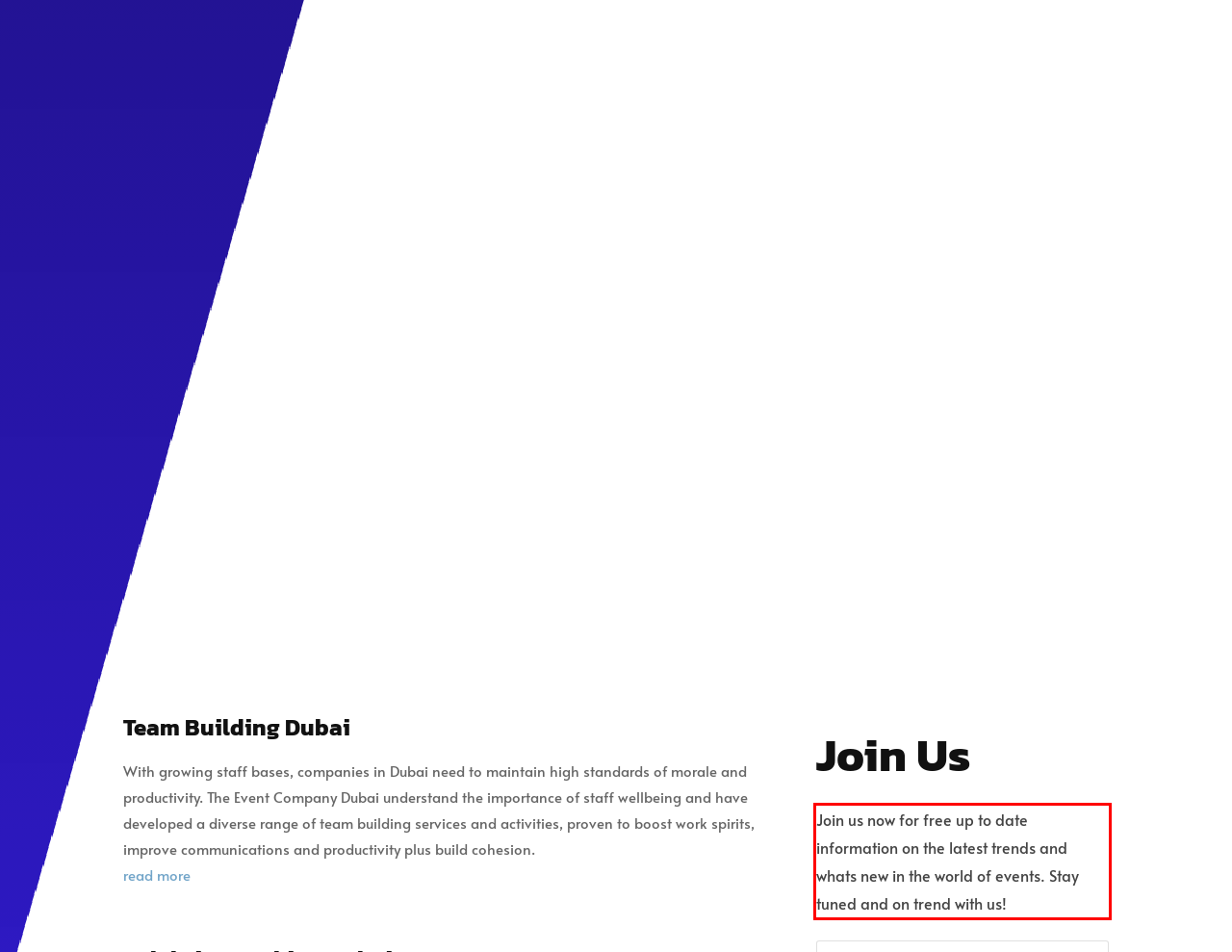Within the screenshot of a webpage, identify the red bounding box and perform OCR to capture the text content it contains.

Join us now for free up to date information on the latest trends and whats new in the world of events. Stay tuned and on trend with us!